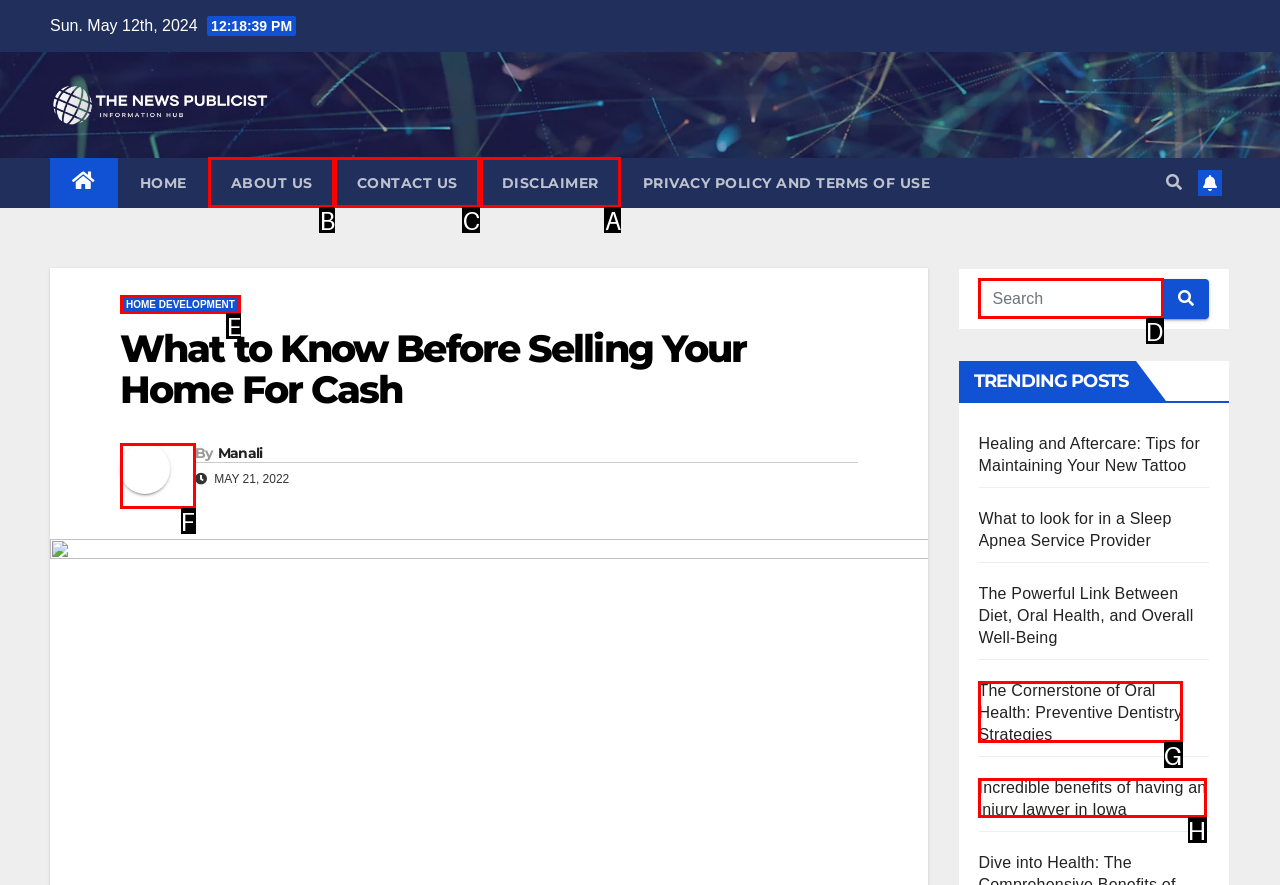Specify the letter of the UI element that should be clicked to achieve the following: Check the DISCLAIMER
Provide the corresponding letter from the choices given.

A